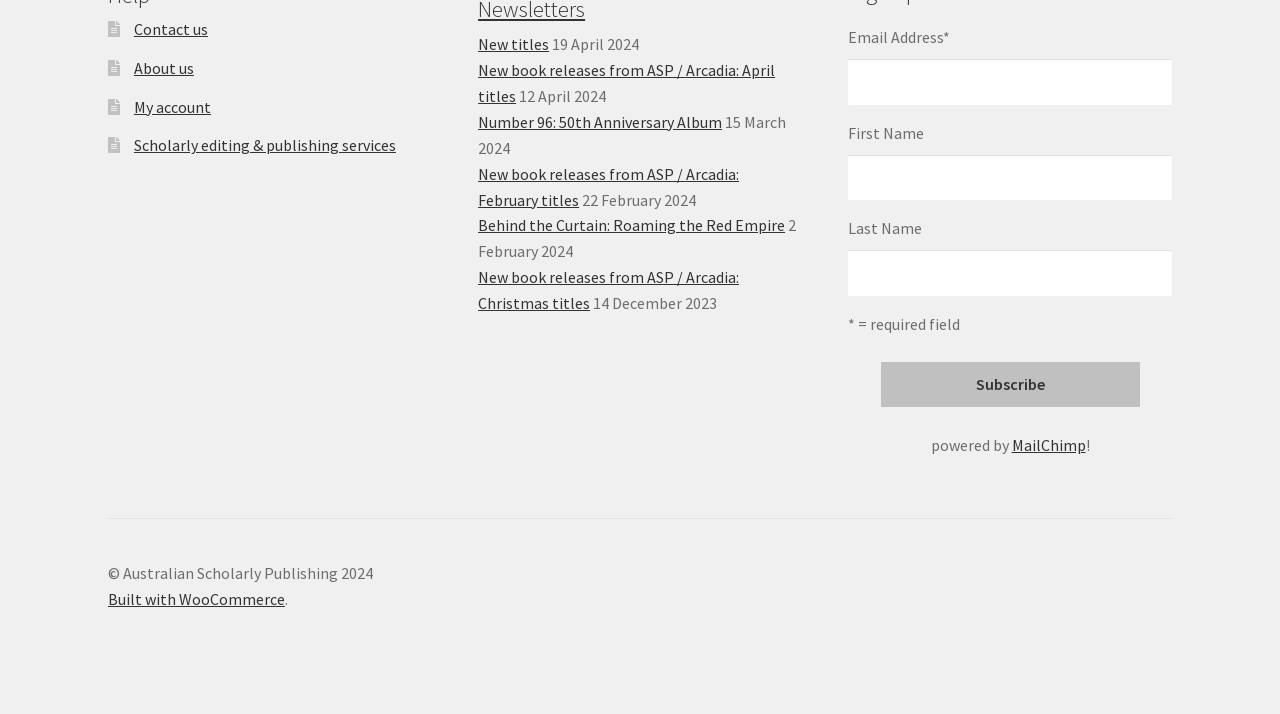Could you indicate the bounding box coordinates of the region to click in order to complete this instruction: "View New book releases from ASP / Arcadia: April titles".

[0.373, 0.084, 0.606, 0.149]